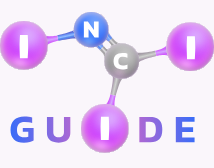Generate a comprehensive caption that describes the image.

The image showcases a stylized representation of the phrase "INCI Guide," where the letters are artistically designed to resemble molecular structures. The letters "N" and "C" are highlighted with a blue and silver gradient, respectively, suggesting a focus on the chemical components that make up cosmetic ingredients. This visual emphasizes the connection between science and beauty, reflecting the guide's purpose: to educate users about various cosmetic ingredients and their properties as found in the INCI (International Nomenclature of Cosmetic Ingredients) database. The vibrant colors and molecular design create an engaging entrance to a resource dedicated to understanding the composition and benefits of cosmetic substances.